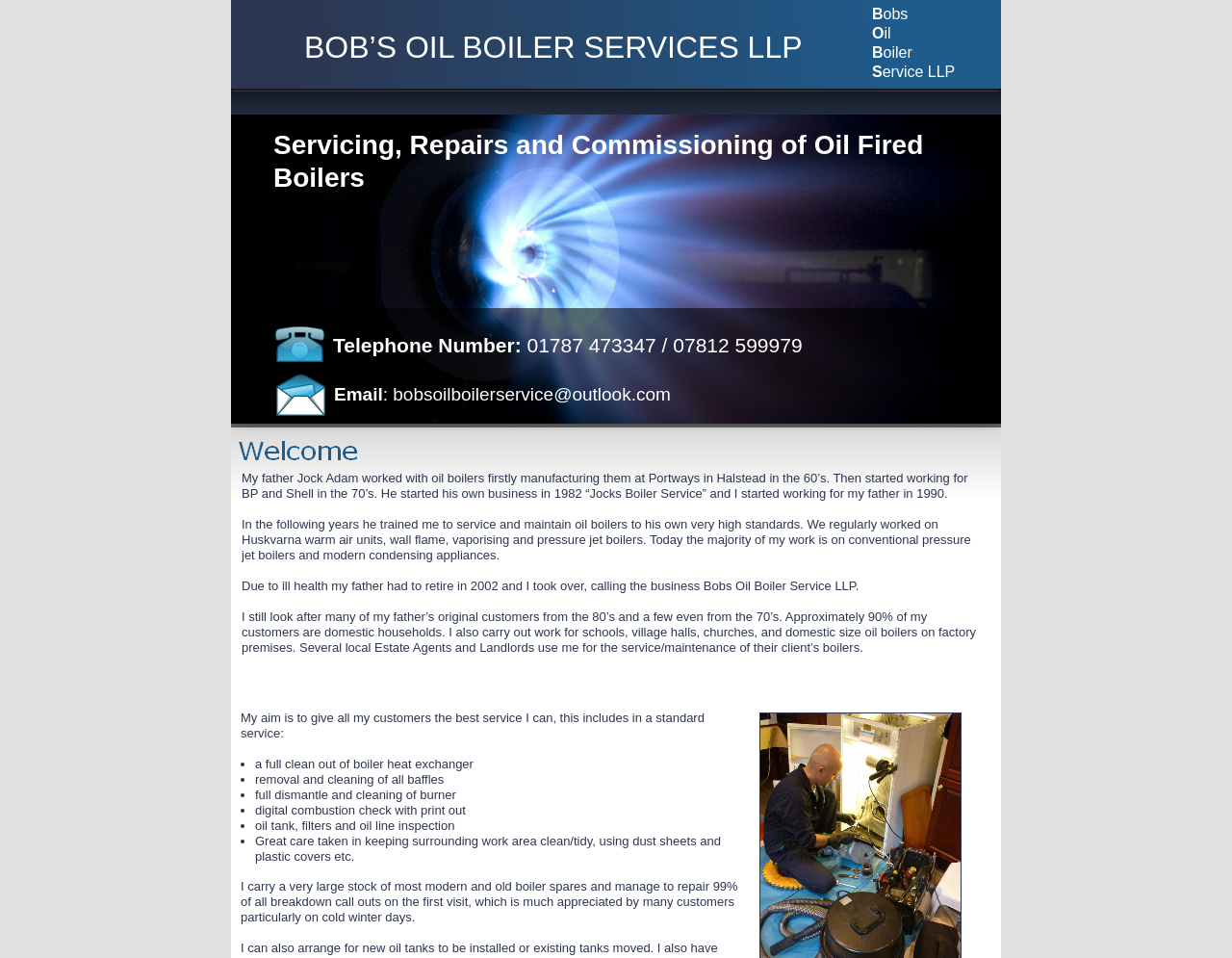What is the name of the business? Refer to the image and provide a one-word or short phrase answer.

BOB’S OIL BOILER SERVICES LLP